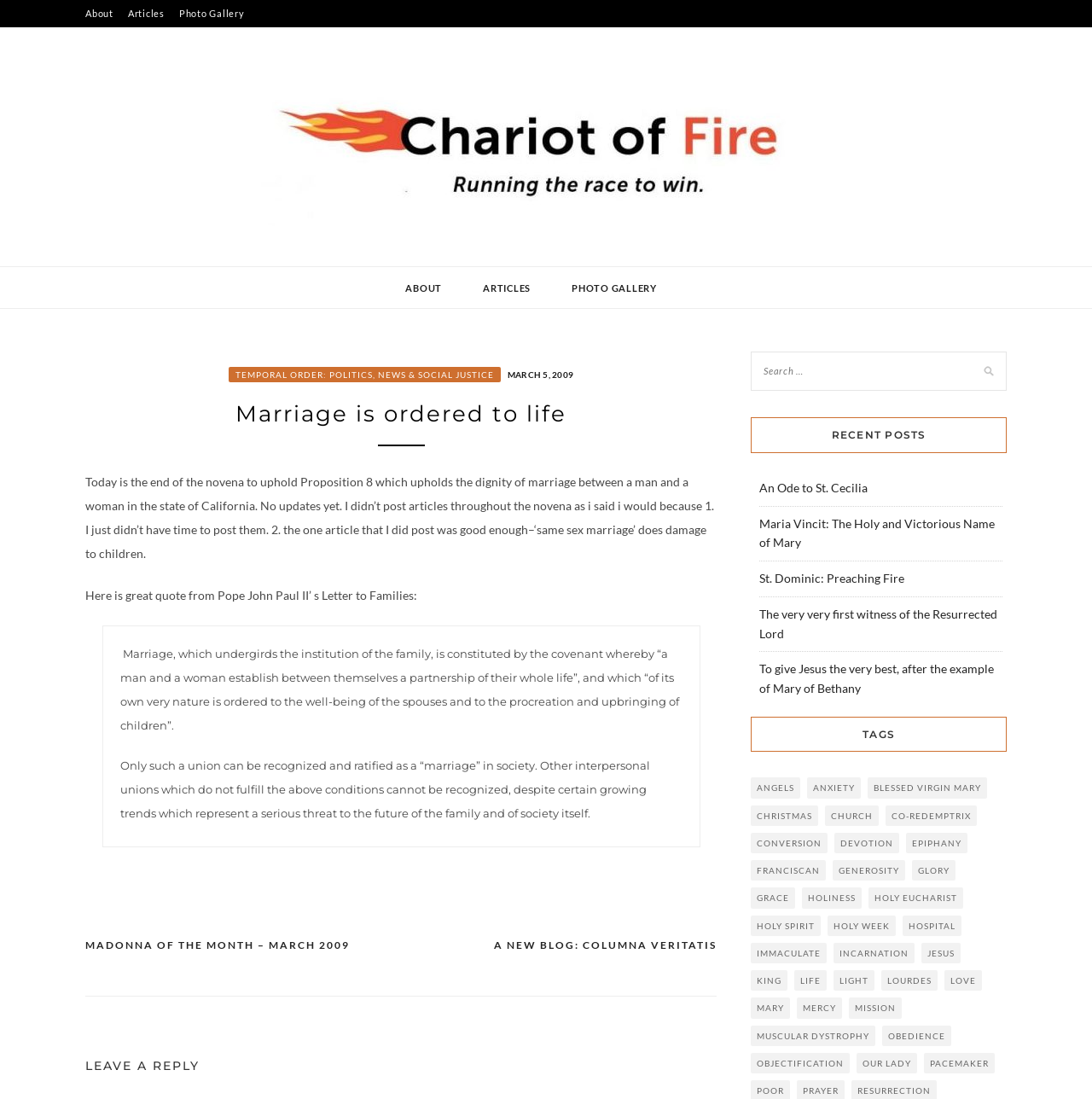Give a short answer to this question using one word or a phrase:
Who is quoted in the article?

Pope John Paul II